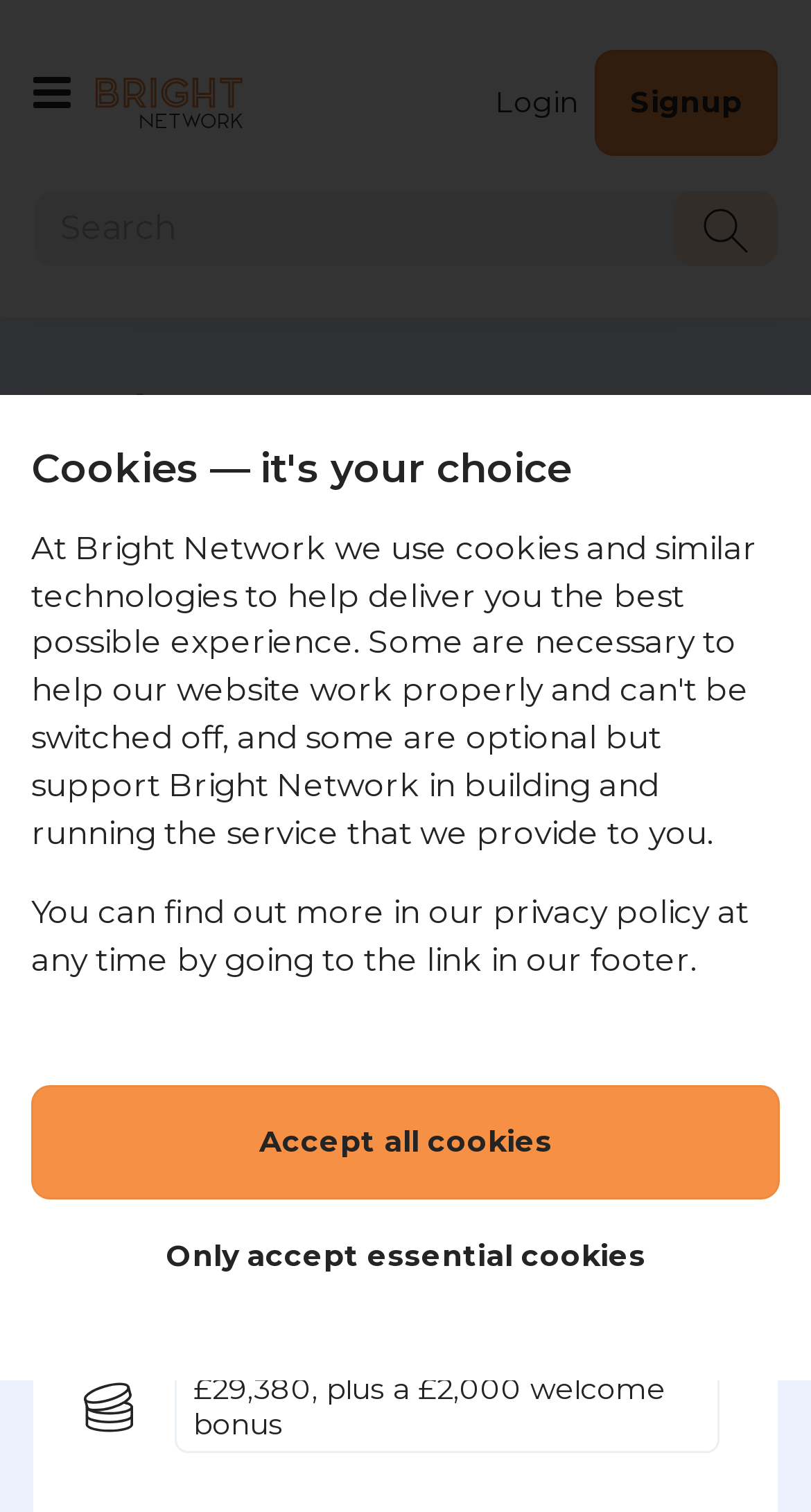Please use the details from the image to answer the following question comprehensively:
What type of job is the Property Graduate Scheme London 2024?

I found the job type by looking at the section that describes the Property Graduate Scheme London 2024, where it says 'Graduate job'.